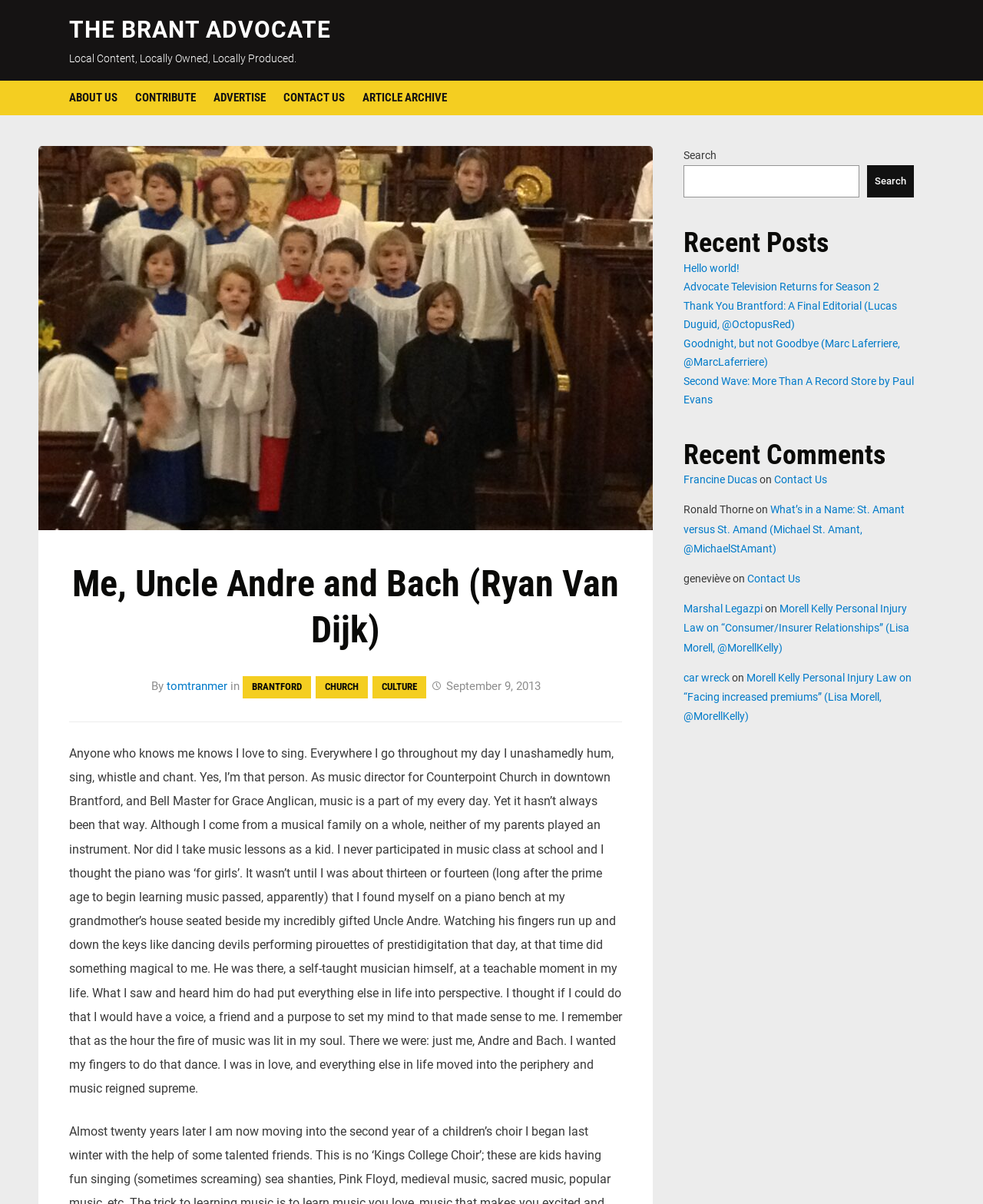Show the bounding box coordinates for the HTML element described as: "Article Archive".

[0.369, 0.067, 0.455, 0.096]